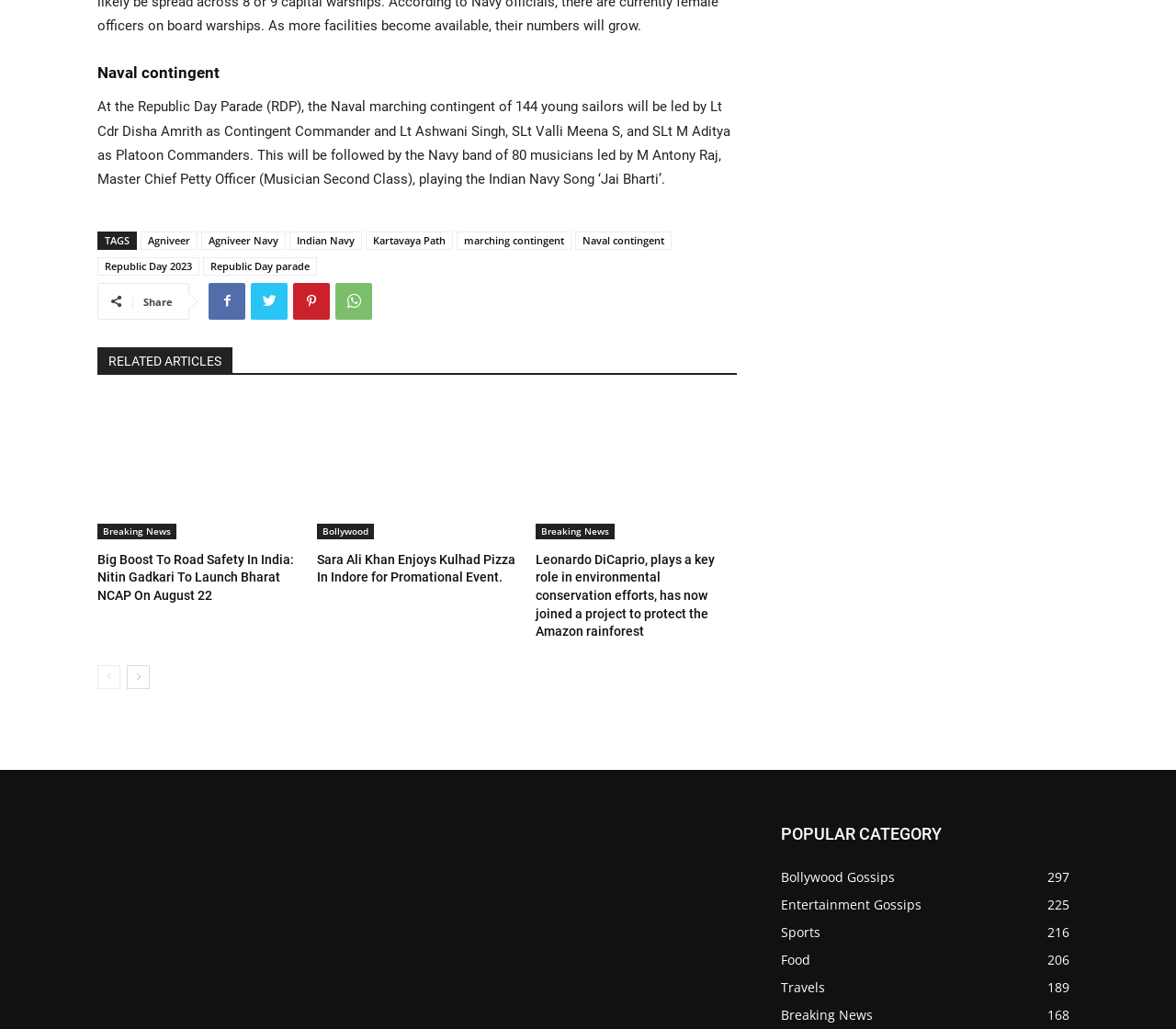Locate the bounding box coordinates of the region to be clicked to comply with the following instruction: "Go to the next page". The coordinates must be four float numbers between 0 and 1, in the form [left, top, right, bottom].

[0.108, 0.624, 0.127, 0.647]